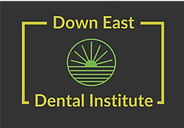Give a thorough explanation of the image.

The image displays the logo of the Down East Dental Institute, featuring a stylized sun rising over a horizon, symbolizing growth and new learning opportunities in dental education. The logo uses a modern and vibrant design, incorporating shades of green and yellow against a dark background, which enhances its visibility and appeal. The text "Down East Dental Institute" is prominently featured, emphasizing the institution's commitment to advancing dental knowledge and practices. This logo likely represents the educational and professional goals of the institute, particularly in areas such as local anesthetics training, aligning with their course offerings that fulfill continuing education requirements for dental professionals.